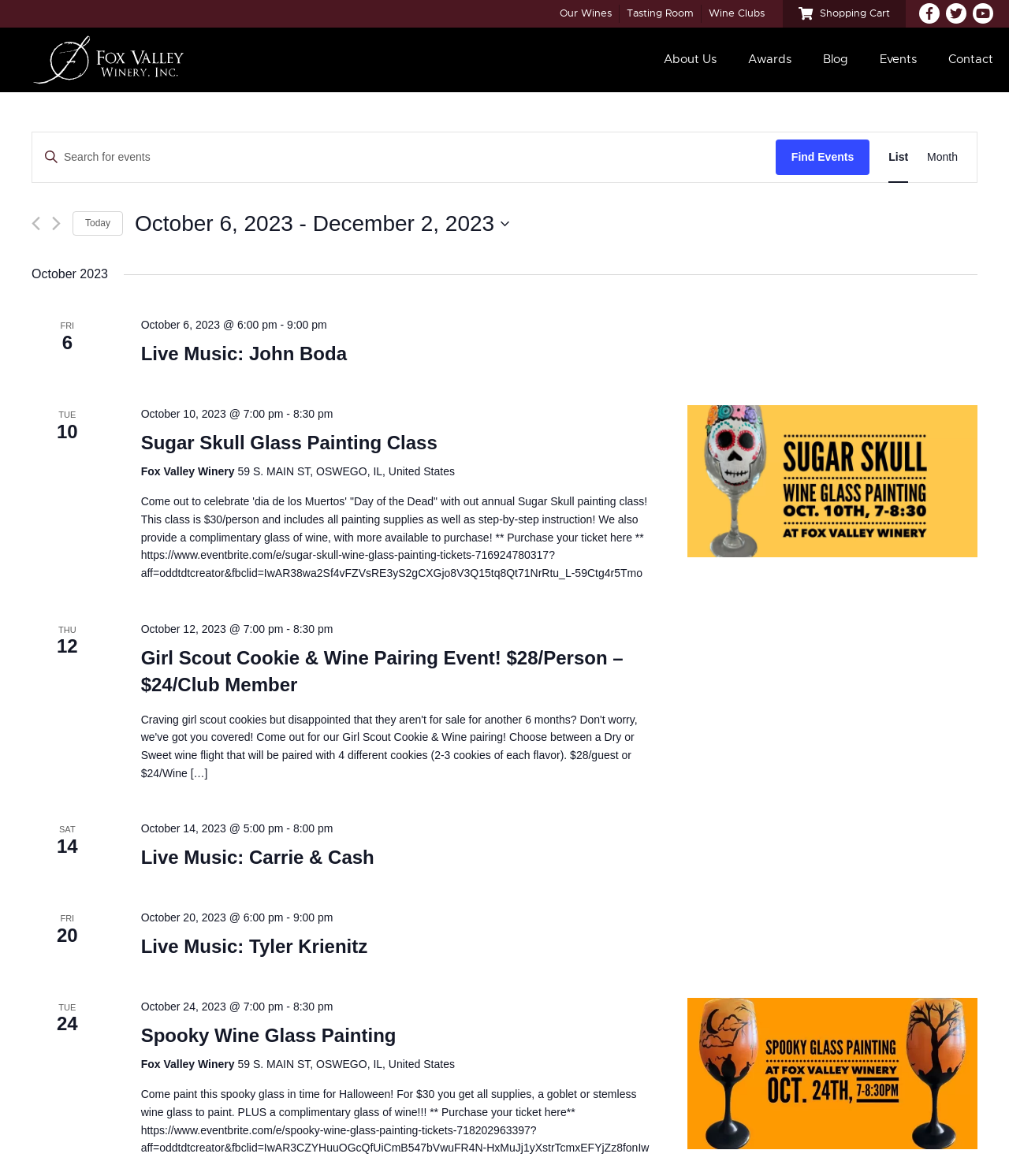Please determine the bounding box coordinates of the element's region to click for the following instruction: "Find events".

[0.769, 0.119, 0.862, 0.149]